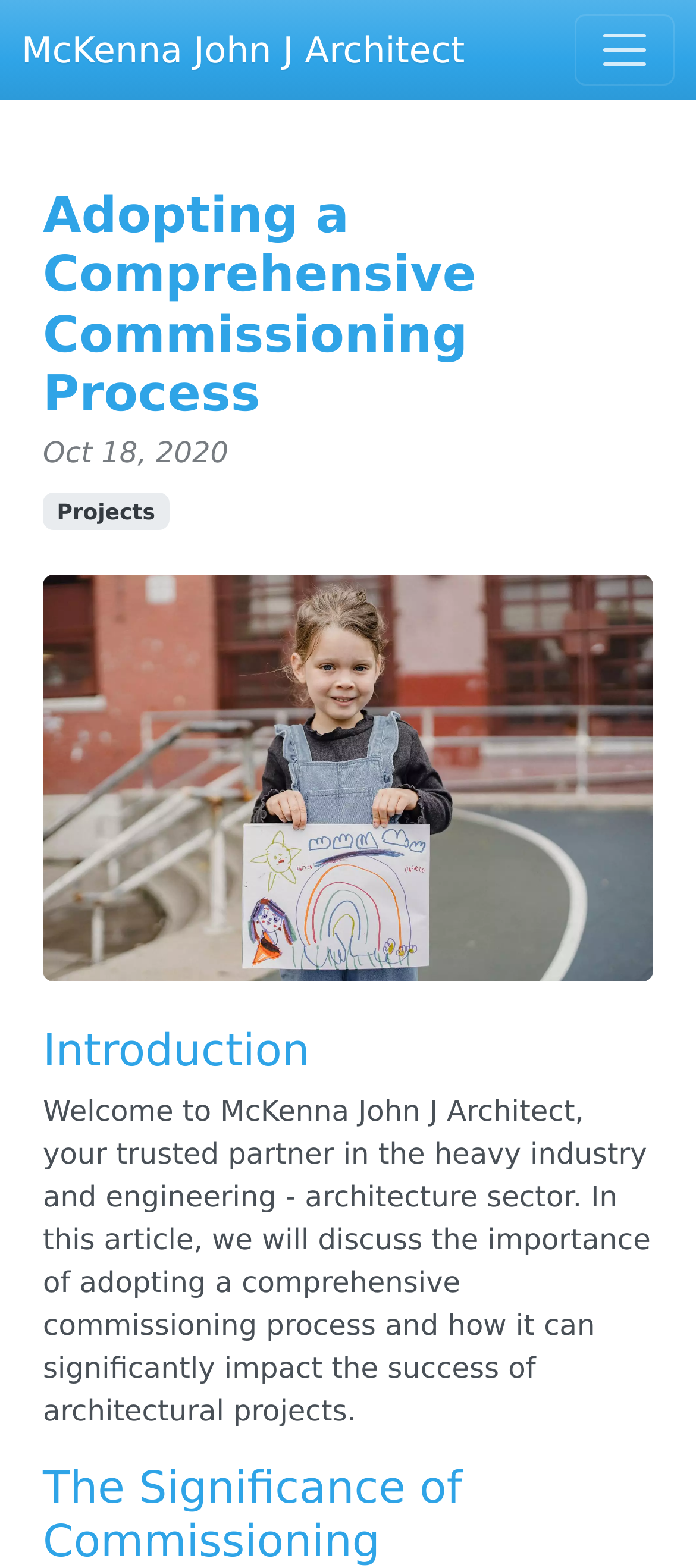Please provide a detailed answer to the question below by examining the image:
What is the topic of the article?

I found the answer by looking at the heading elements and the StaticText elements, which suggest that the article is discussing the importance of adopting a comprehensive commissioning process in the heavy industry and engineering - architecture sector.